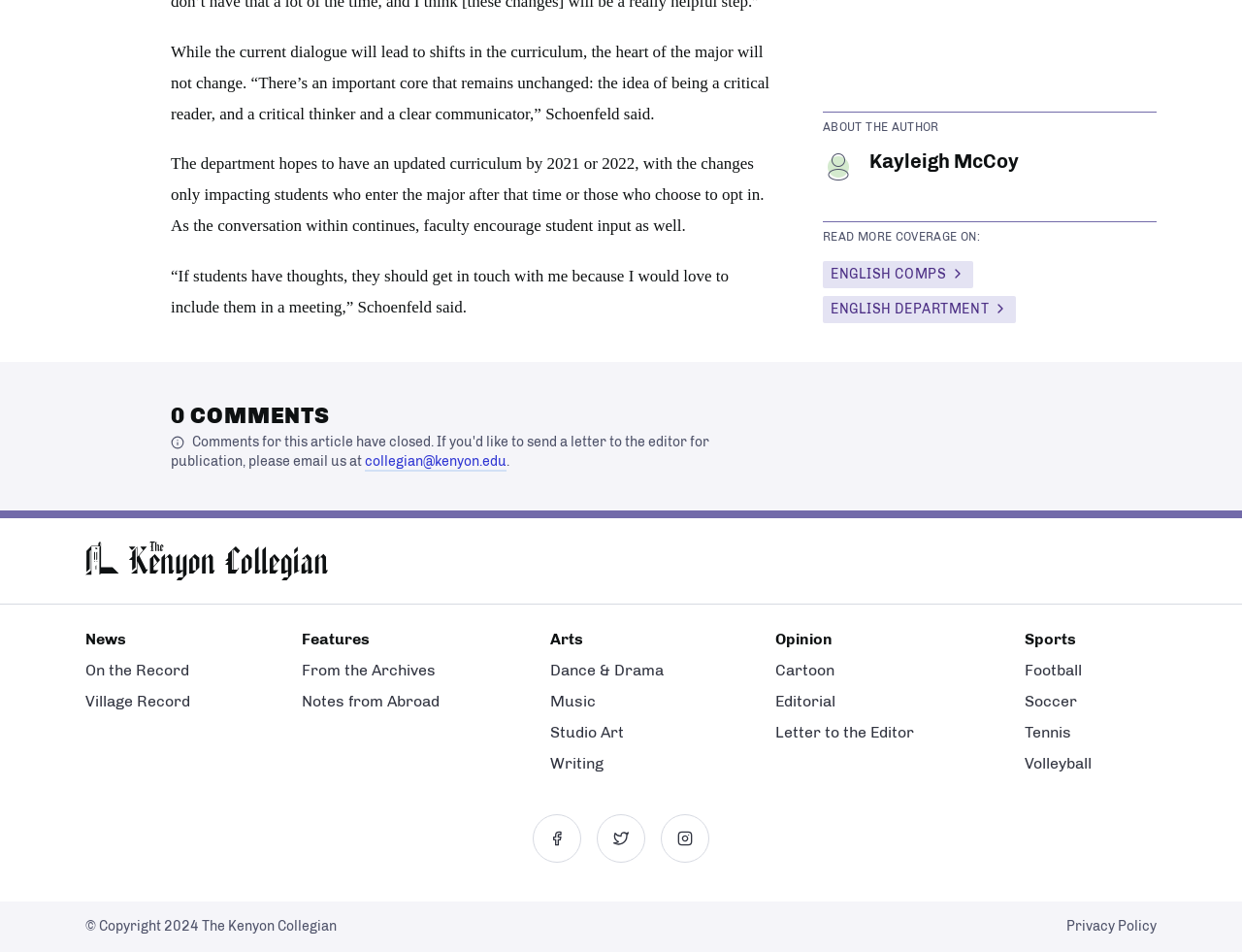Calculate the bounding box coordinates of the UI element given the description: "Letter to the Editor".

[0.624, 0.76, 0.736, 0.779]